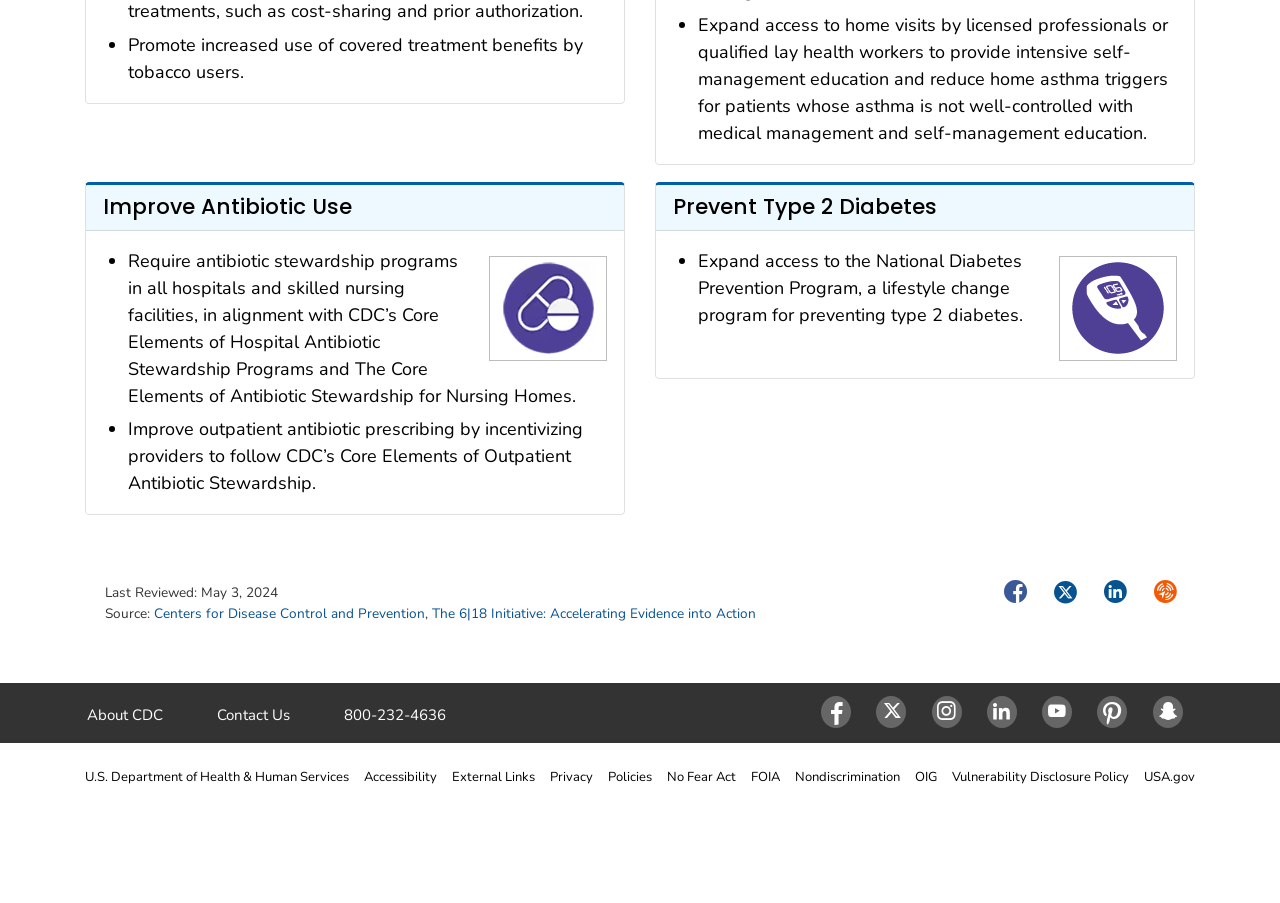Give a one-word or one-phrase response to the question: 
What organization is the source of this information?

Centers for Disease Control and Prevention